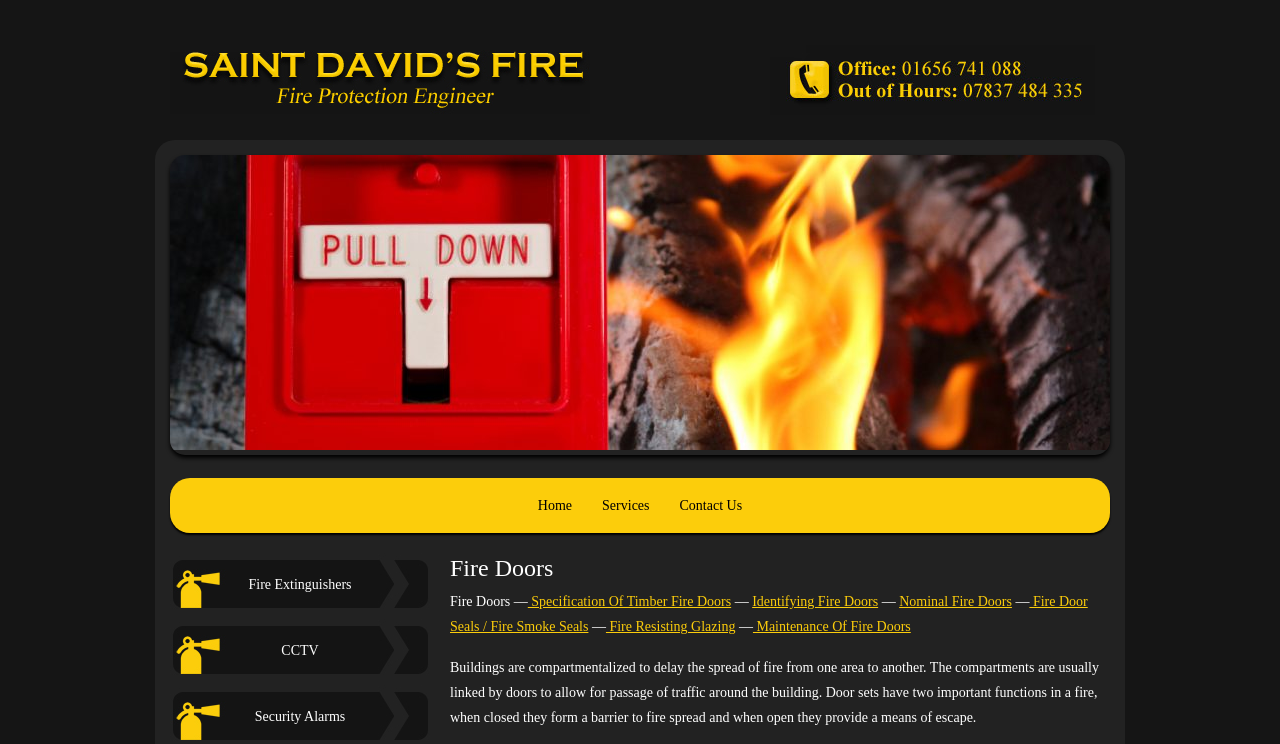Determine the bounding box coordinates of the UI element described below. Use the format (top-left x, top-left y, bottom-right x, bottom-right y) with floating point numbers between 0 and 1: Contact Us

[0.519, 0.642, 0.592, 0.716]